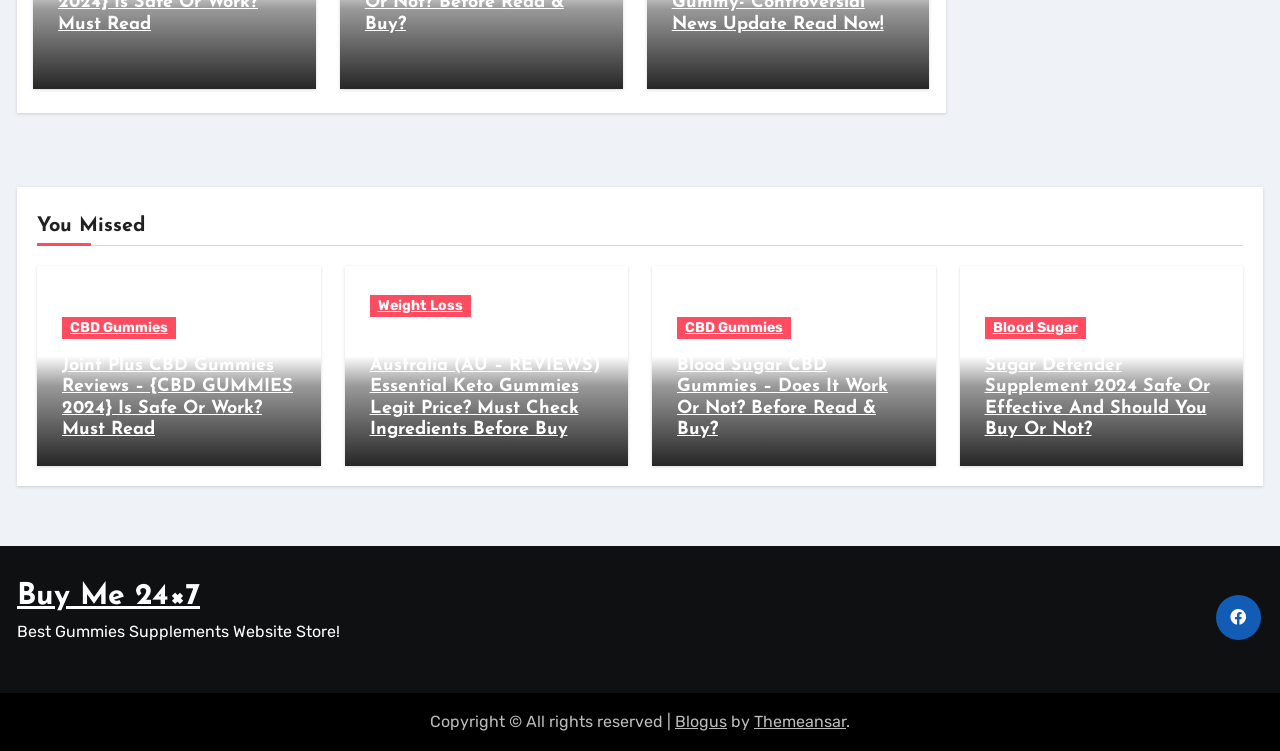Identify the bounding box coordinates necessary to click and complete the given instruction: "Check 'Buy Me 24×7' link".

[0.013, 0.774, 0.156, 0.815]